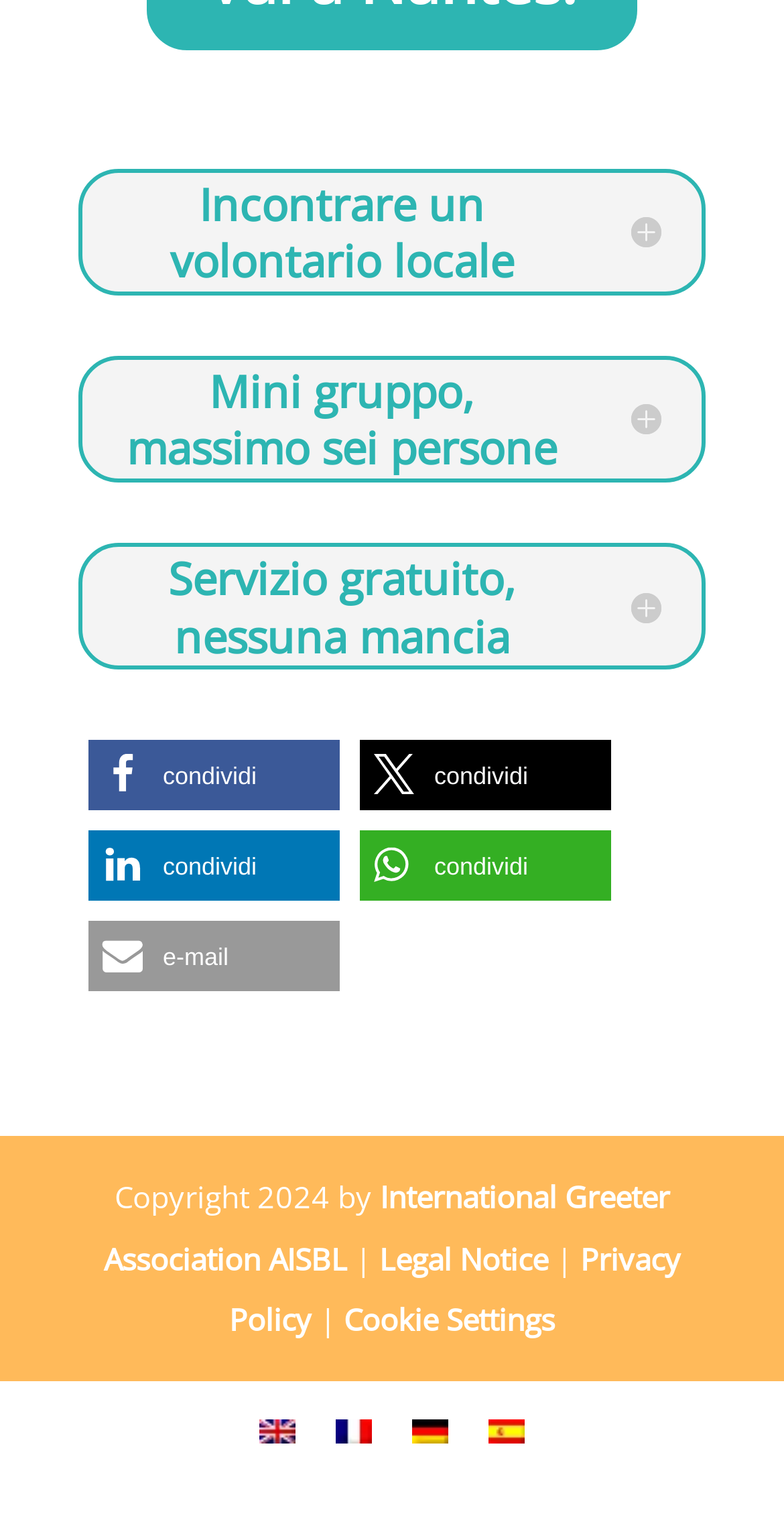Given the description "alt="Inglese"", determine the bounding box of the corresponding UI element.

[0.305, 0.911, 0.403, 0.949]